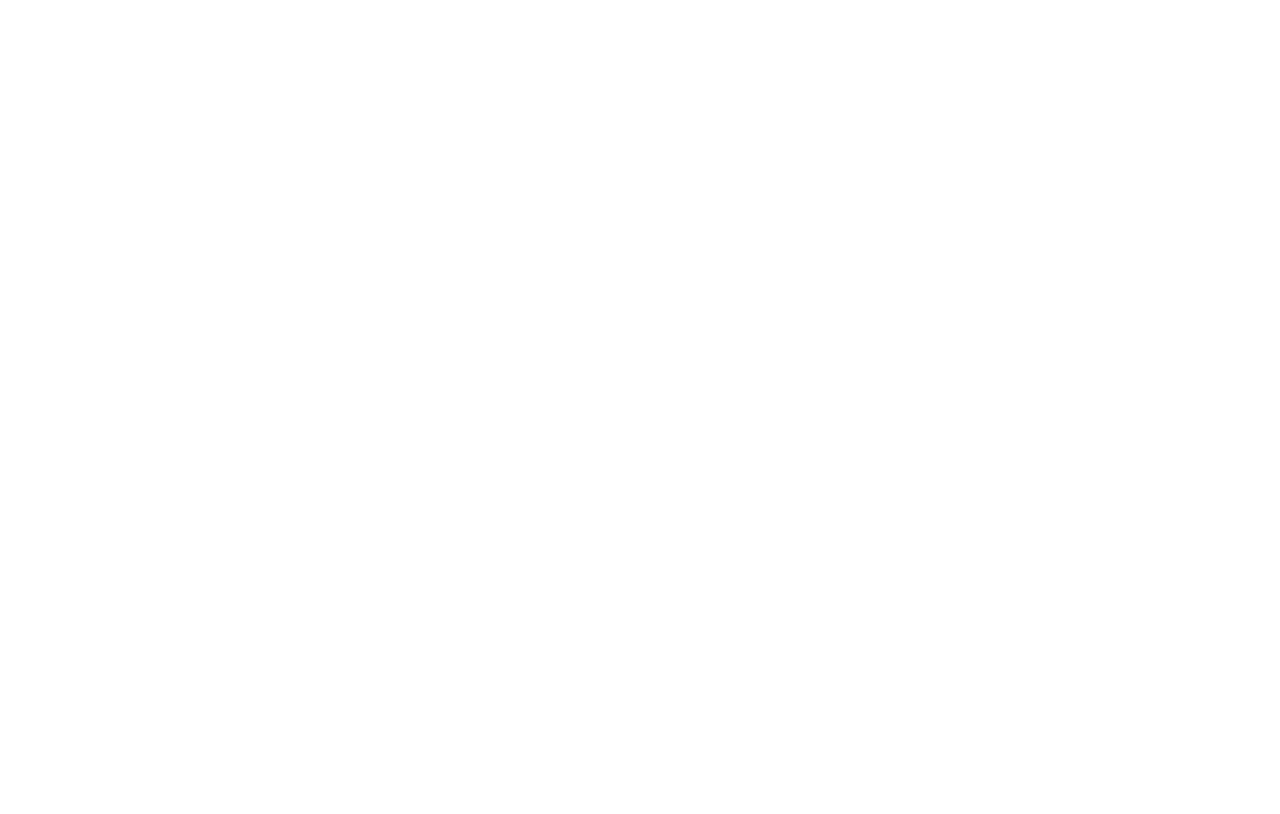What is the company's asset under management?
Answer the question in a detailed and comprehensive manner.

According to the StaticText element with bounding box coordinates [0.206, 0.179, 0.722, 0.273], CBRE Global Investors has $114.5 billion in assets under management as of September 30, 2020.